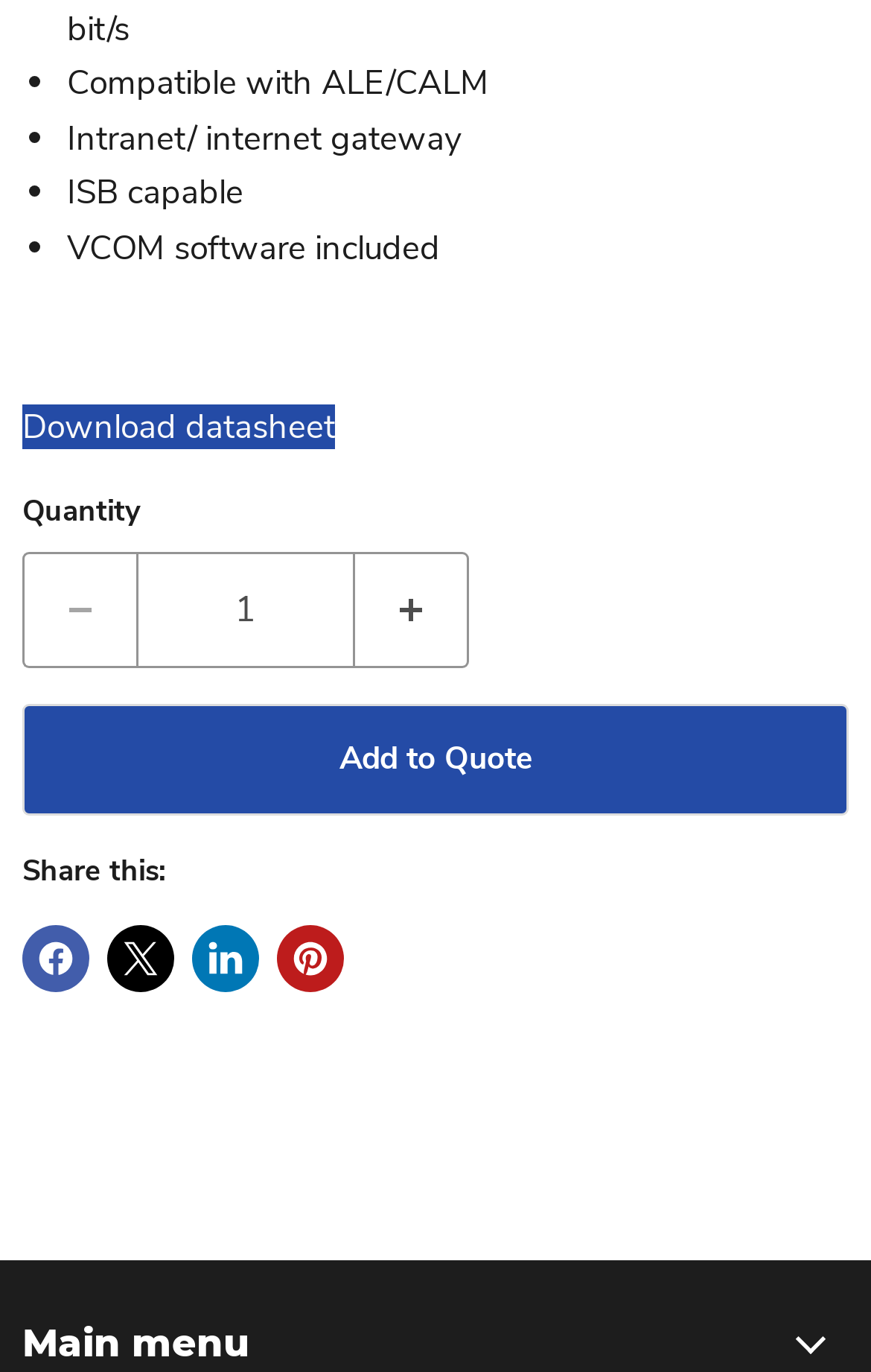Find the bounding box coordinates of the area to click in order to follow the instruction: "Download datasheet".

[0.026, 0.295, 0.385, 0.328]